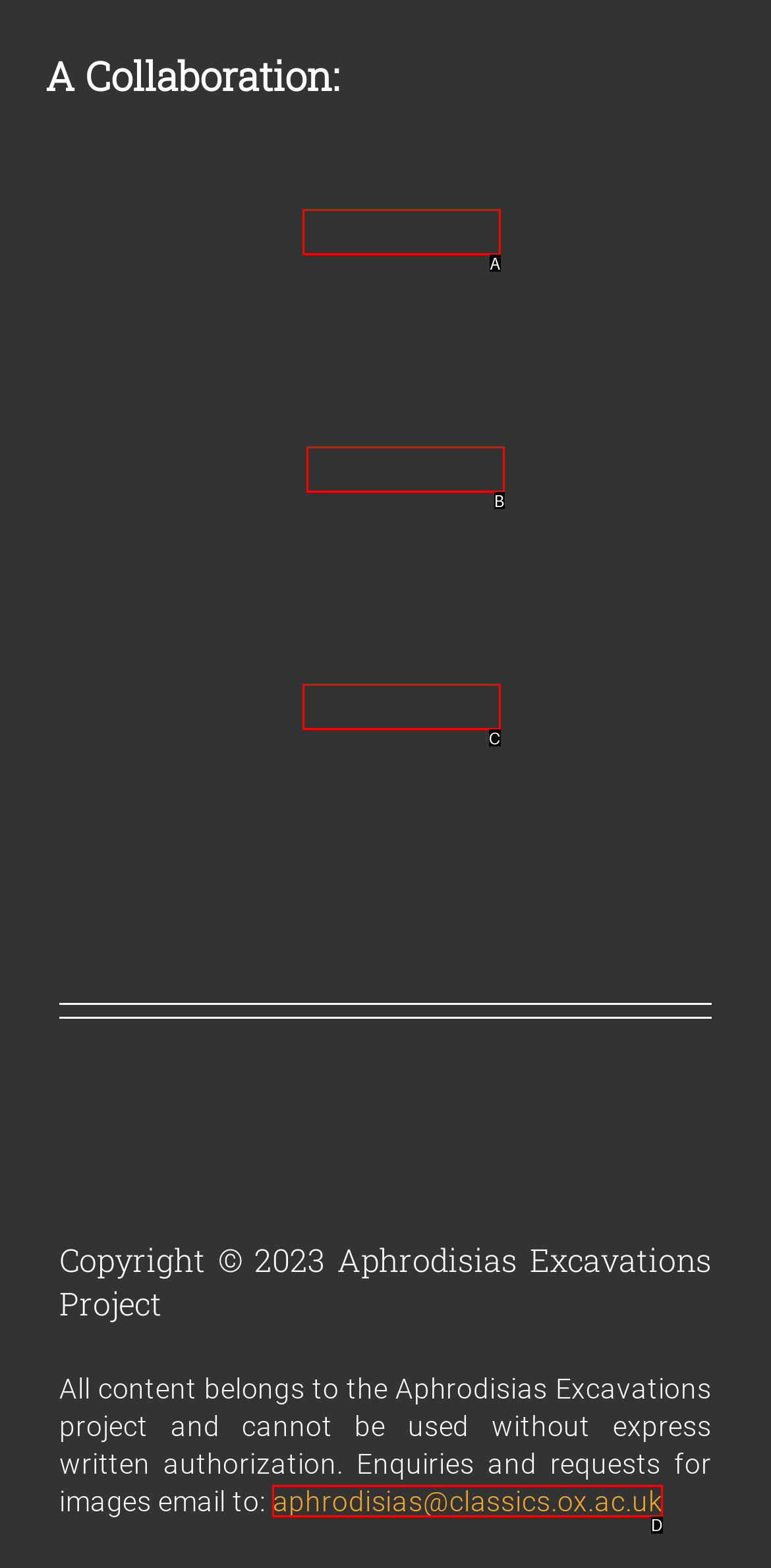Determine which option matches the element description: aria-label="University_of_Oxford-logo-2ACBB1AA61-seeklogo.com"
Answer using the letter of the correct option.

C